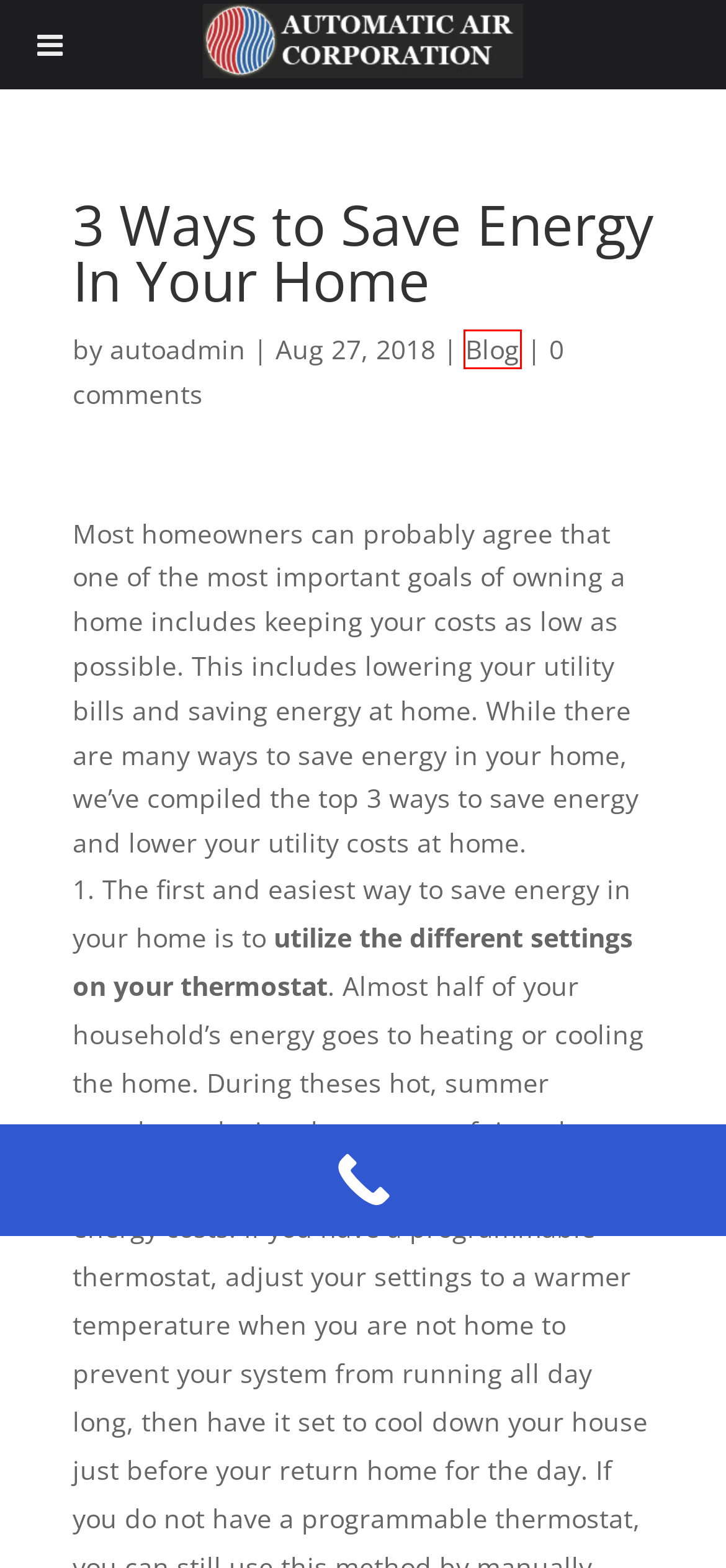Examine the screenshot of a webpage with a red rectangle bounding box. Select the most accurate webpage description that matches the new webpage after clicking the element within the bounding box. Here are the candidates:
A. Blog Archives - Automatic Air Corporation
B. Heating and Air Conditioning | Louisville, KY | Automatic Air
C. Home - Automatic Air Corporation
D. Heating & Cooling | Louisville, KY | Automatic Air
E. Louisville heating and cooling | HVAC | Testimonials for Automatic Air
F. Commercial HVAC | Commercial heating and air | Louisville
G. Air Purifiers | Thermostats | Energy Saving | Louisville, KY
H. Residential HVAC in Louisville, KY

A